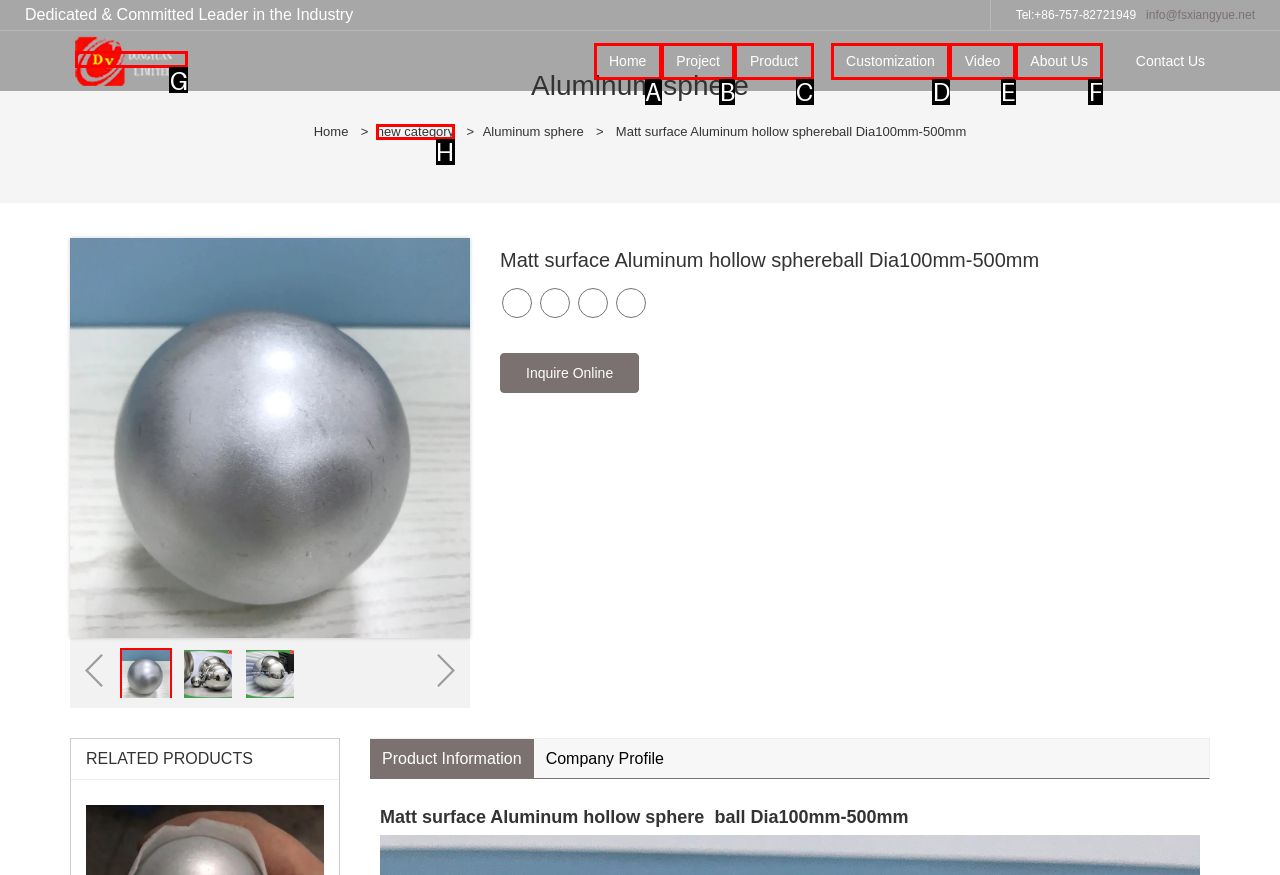Given the description: About Us, determine the corresponding lettered UI element.
Answer with the letter of the selected option.

F